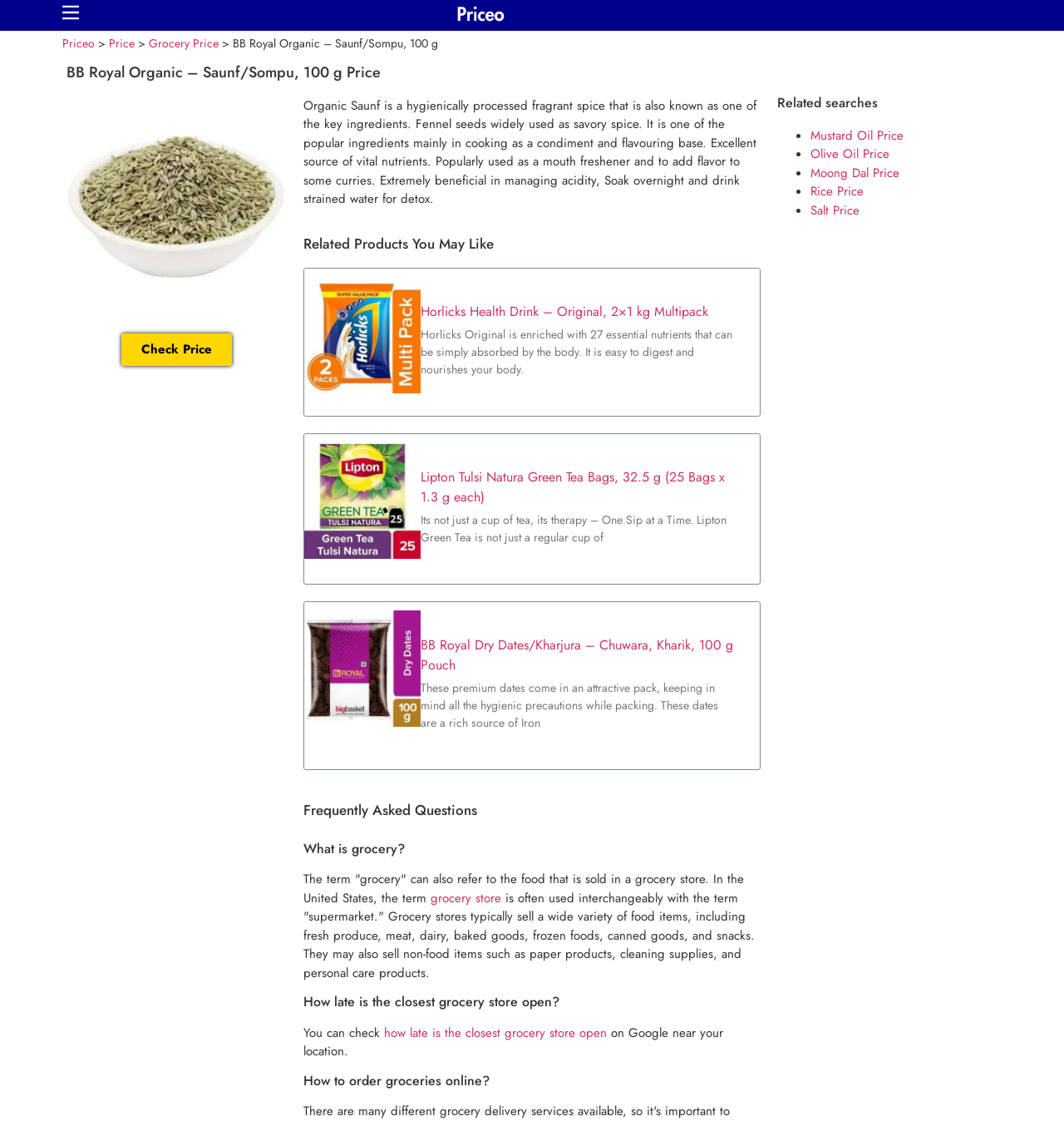Predict the bounding box of the UI element that fits this description: "Grocery Price".

[0.14, 0.031, 0.205, 0.046]